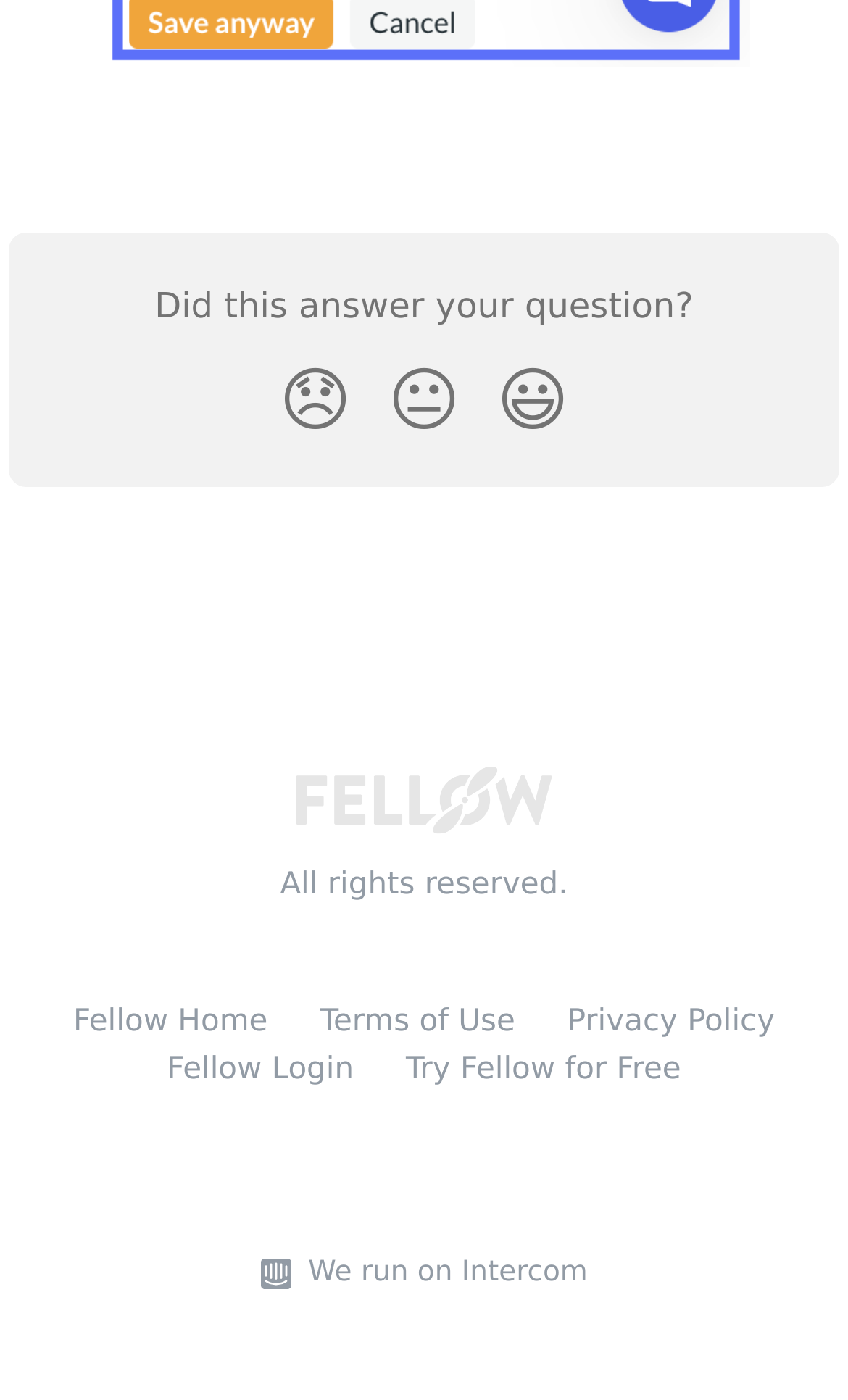Please identify the bounding box coordinates of the element's region that should be clicked to execute the following instruction: "Click the Try Fellow for Free link". The bounding box coordinates must be four float numbers between 0 and 1, i.e., [left, top, right, bottom].

[0.479, 0.752, 0.803, 0.777]